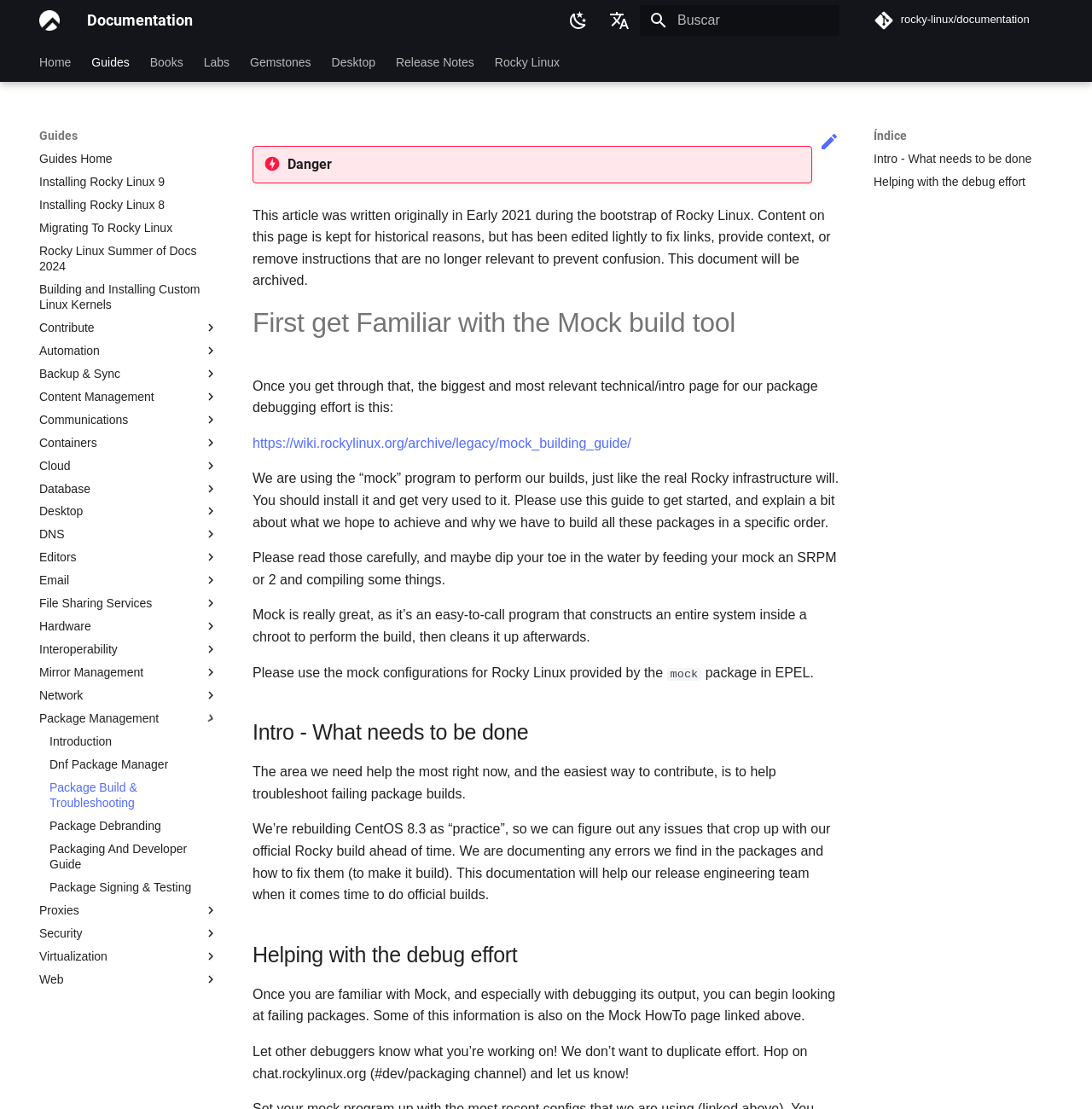Extract the bounding box coordinates for the UI element described by the text: "Mirror Management". The coordinates should be in the form of [left, top, right, bottom] with values between 0 and 1.

[0.036, 0.599, 0.2, 0.613]